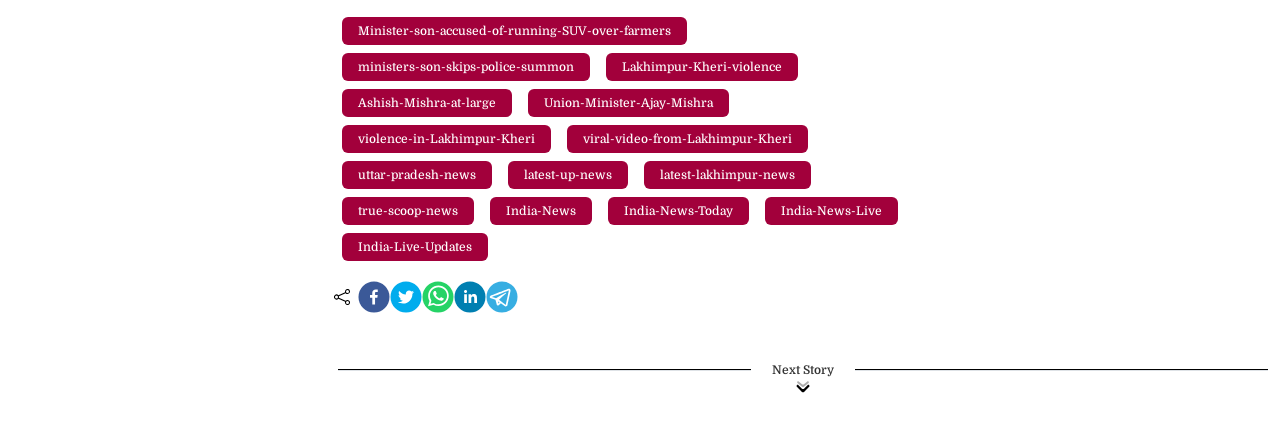Indicate the bounding box coordinates of the element that needs to be clicked to satisfy the following instruction: "Share on Twitter". The coordinates should be four float numbers between 0 and 1, i.e., [left, top, right, bottom].

[0.305, 0.659, 0.33, 0.734]